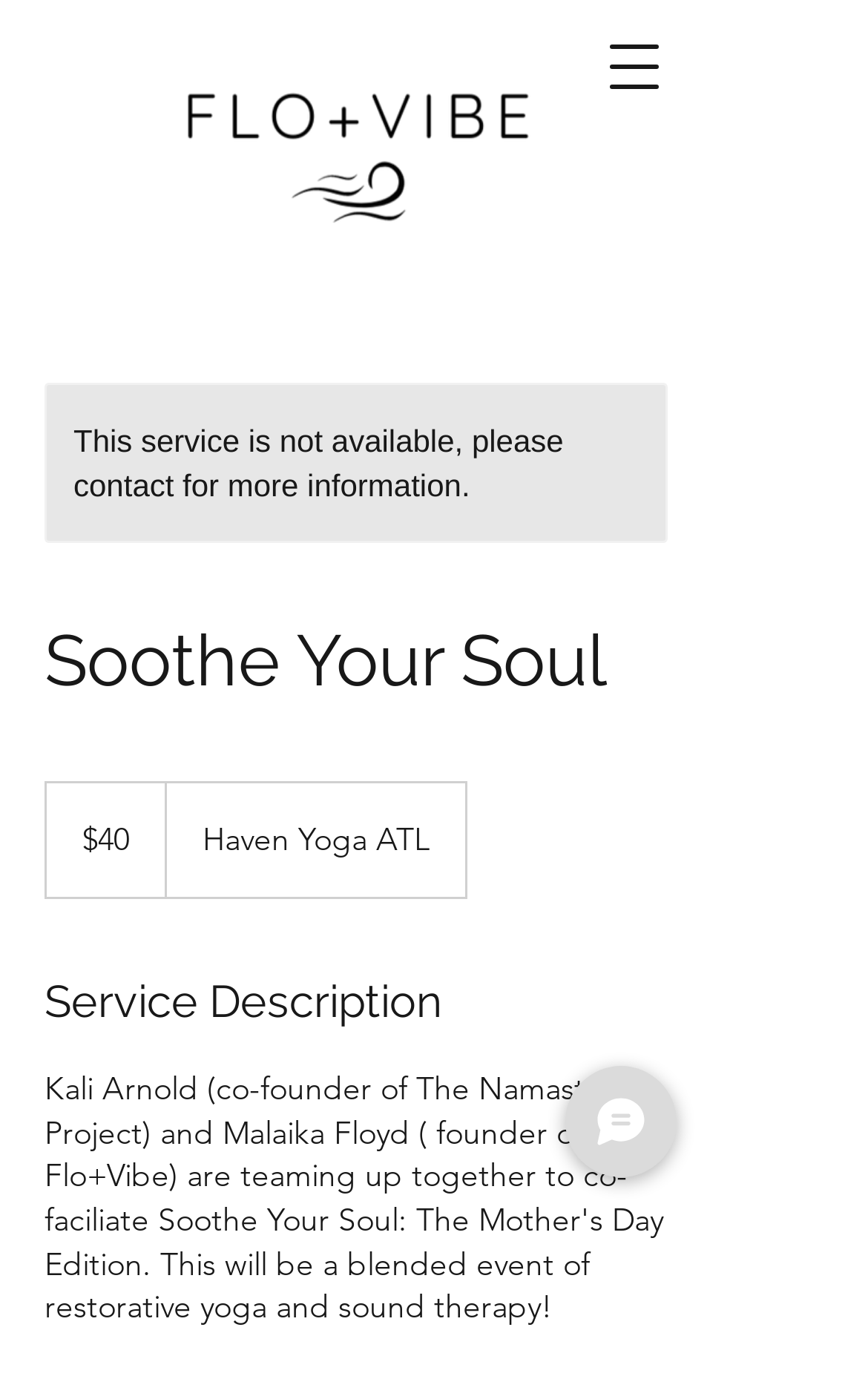Please identify the primary heading on the webpage and return its text.

Soothe Your Soul